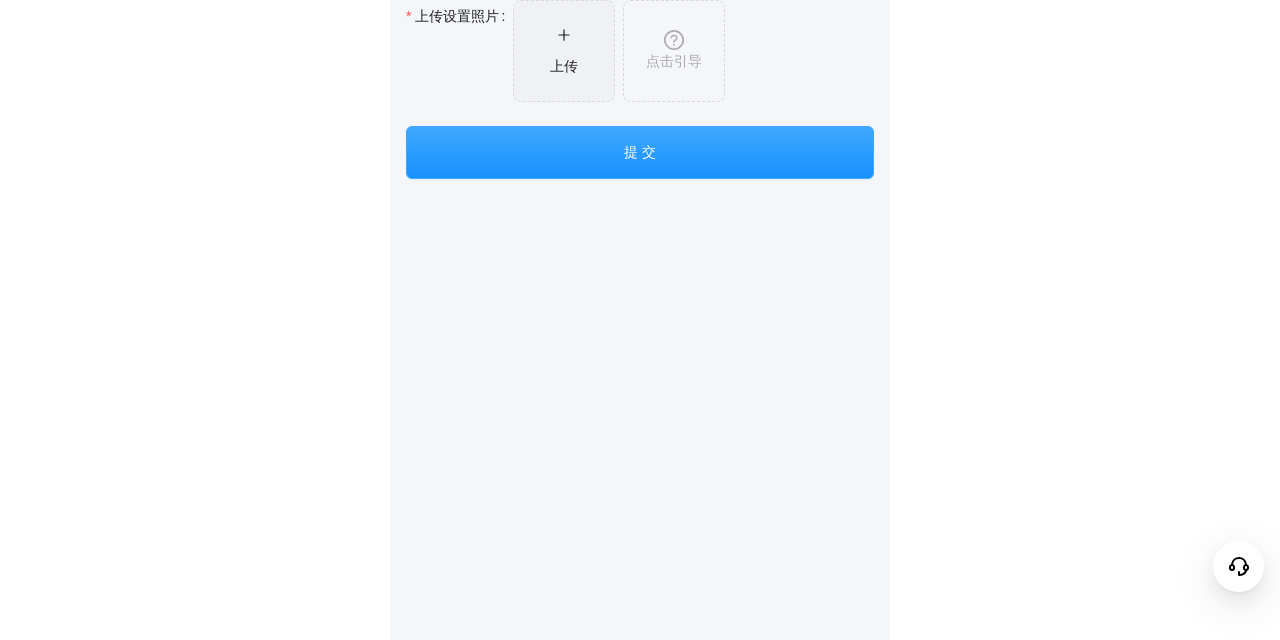Given the element description parent_node: ATOTO, specify the bounding box coordinates of the corresponding UI element in the format (top-left x, top-left y, bottom-right x, bottom-right y). All values must be between 0 and 1.

[0.948, 0.846, 0.988, 0.925]